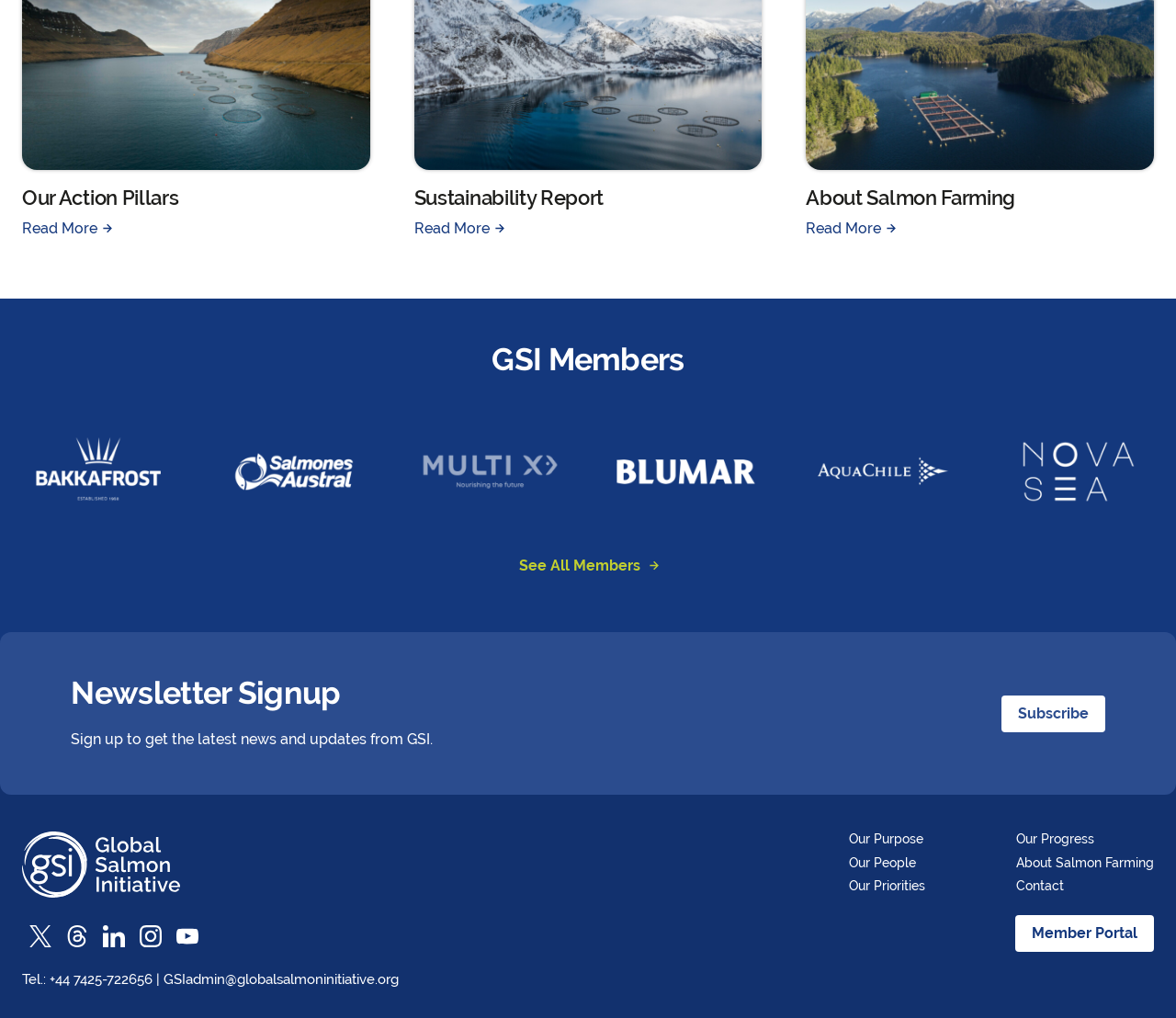Please specify the bounding box coordinates of the area that should be clicked to accomplish the following instruction: "View all GSI members". The coordinates should consist of four float numbers between 0 and 1, i.e., [left, top, right, bottom].

[0.427, 0.538, 0.573, 0.574]